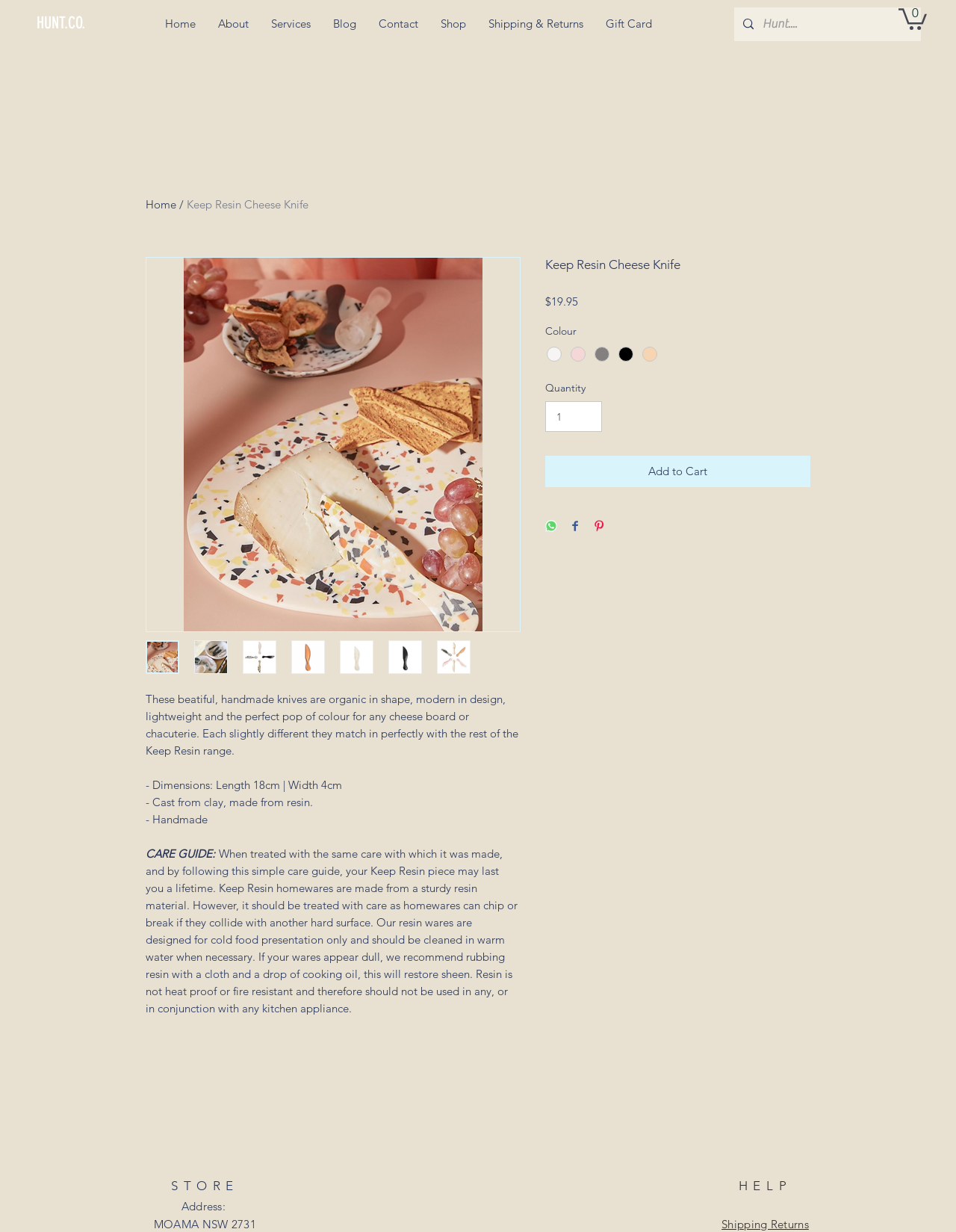Extract the bounding box of the UI element described as: "Add to Cart".

[0.57, 0.37, 0.848, 0.396]